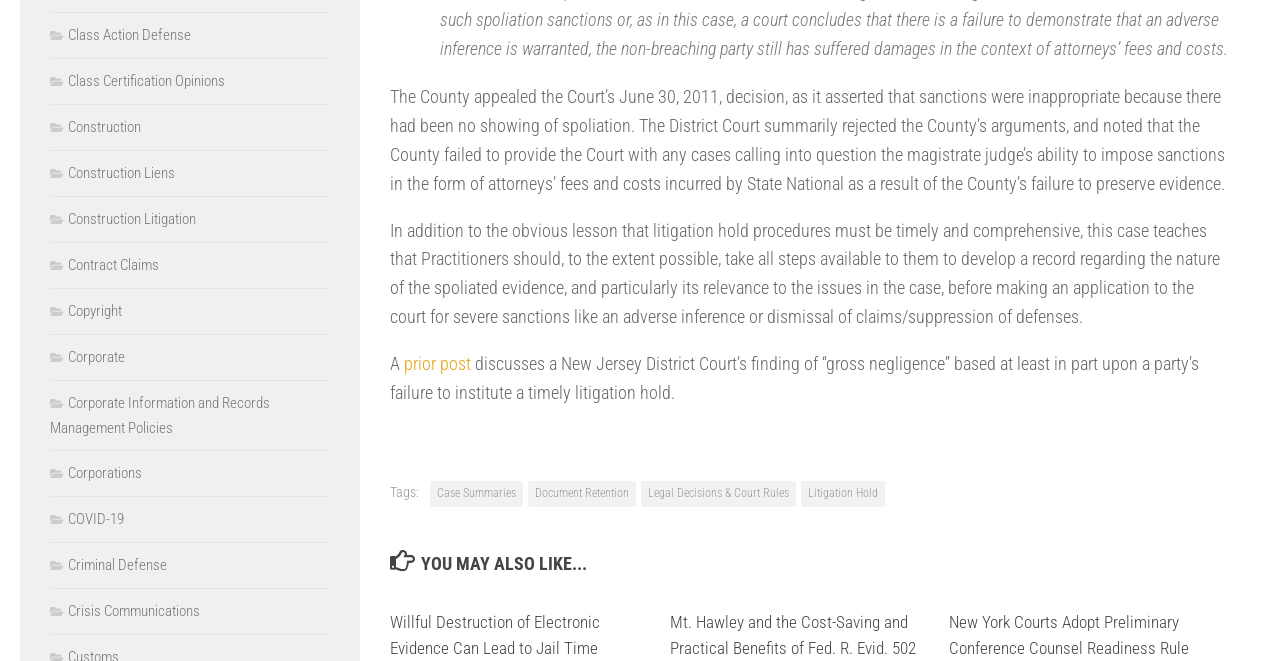Extract the bounding box for the UI element that matches this description: "Document Retention".

[0.412, 0.728, 0.497, 0.767]